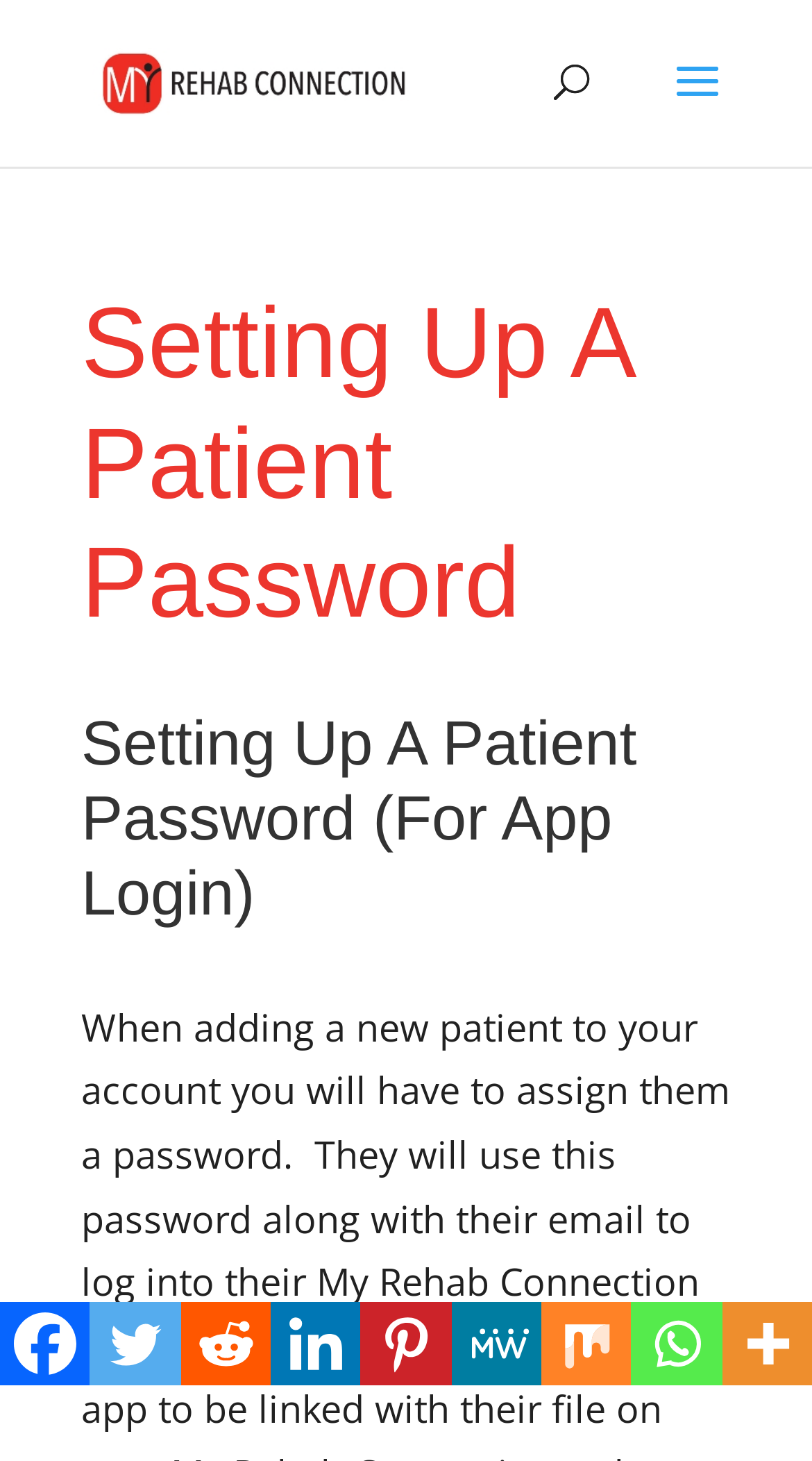Explain in detail what you observe on this webpage.

The webpage is about setting up a patient password for app login. At the top left, there is a logo of "My Rehab Connection" with a link to the website. Below the logo, there is a search bar that spans across the top of the page. 

The main content of the page is divided into two sections. The first section has a heading "Setting Up A Patient Password" and the second section has a heading "Setting Up A Patient Password (For App Login)". 

At the bottom of the page, there are nine social media links, including Facebook, Twitter, Reddit, Linkedin, Pinterest, MeWe, Mix, Whatsapp, and More. These links are aligned horizontally and take up the entire width of the page. The "More" link has an accompanying image.